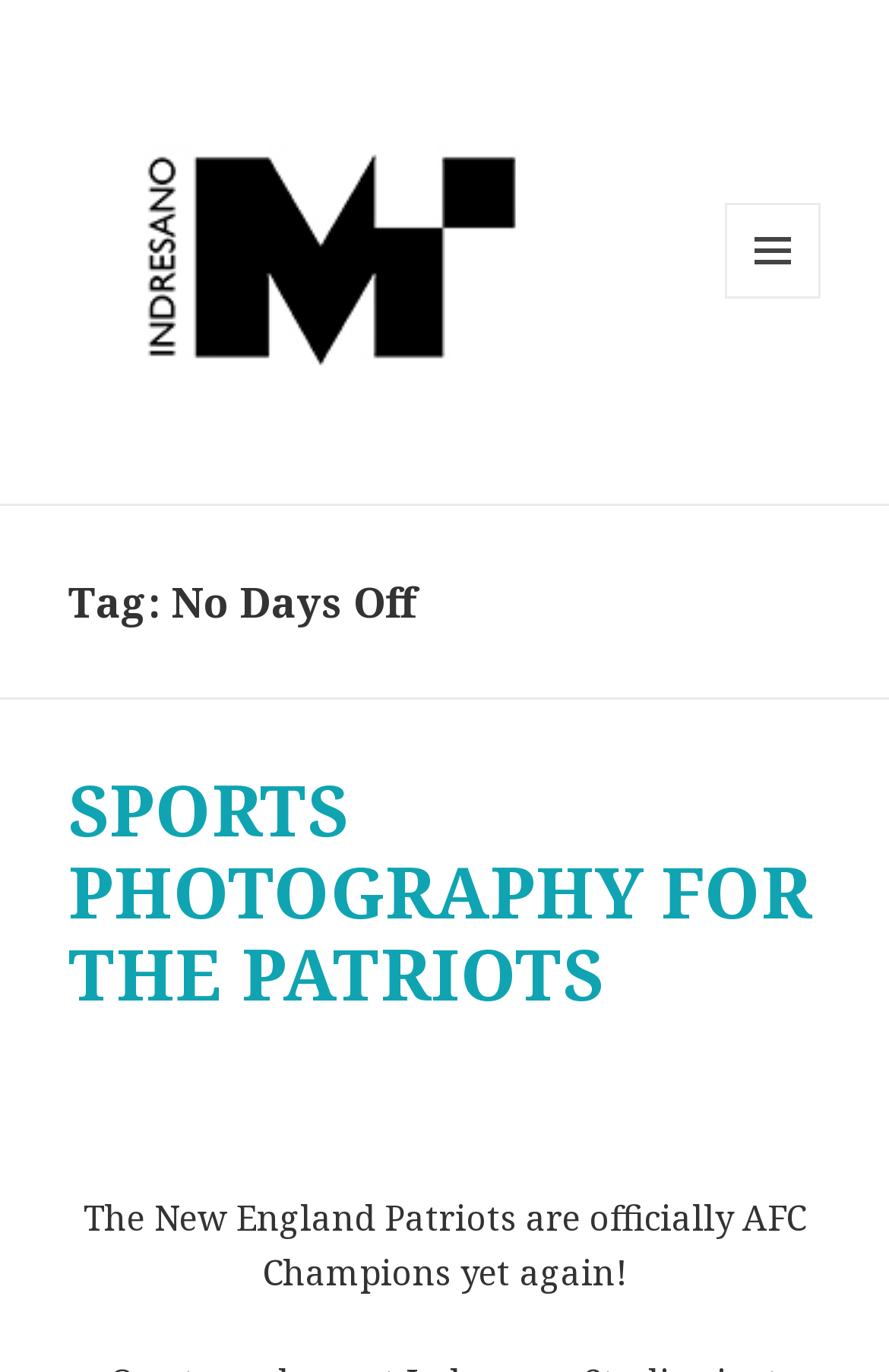What is the achievement of the New England Patriots?
Using the details shown in the screenshot, provide a comprehensive answer to the question.

The achievement of the New England Patriots can be found in the text section of the webpage, where it is written as 'The New England Patriots are officially AFC Champions yet again!'.